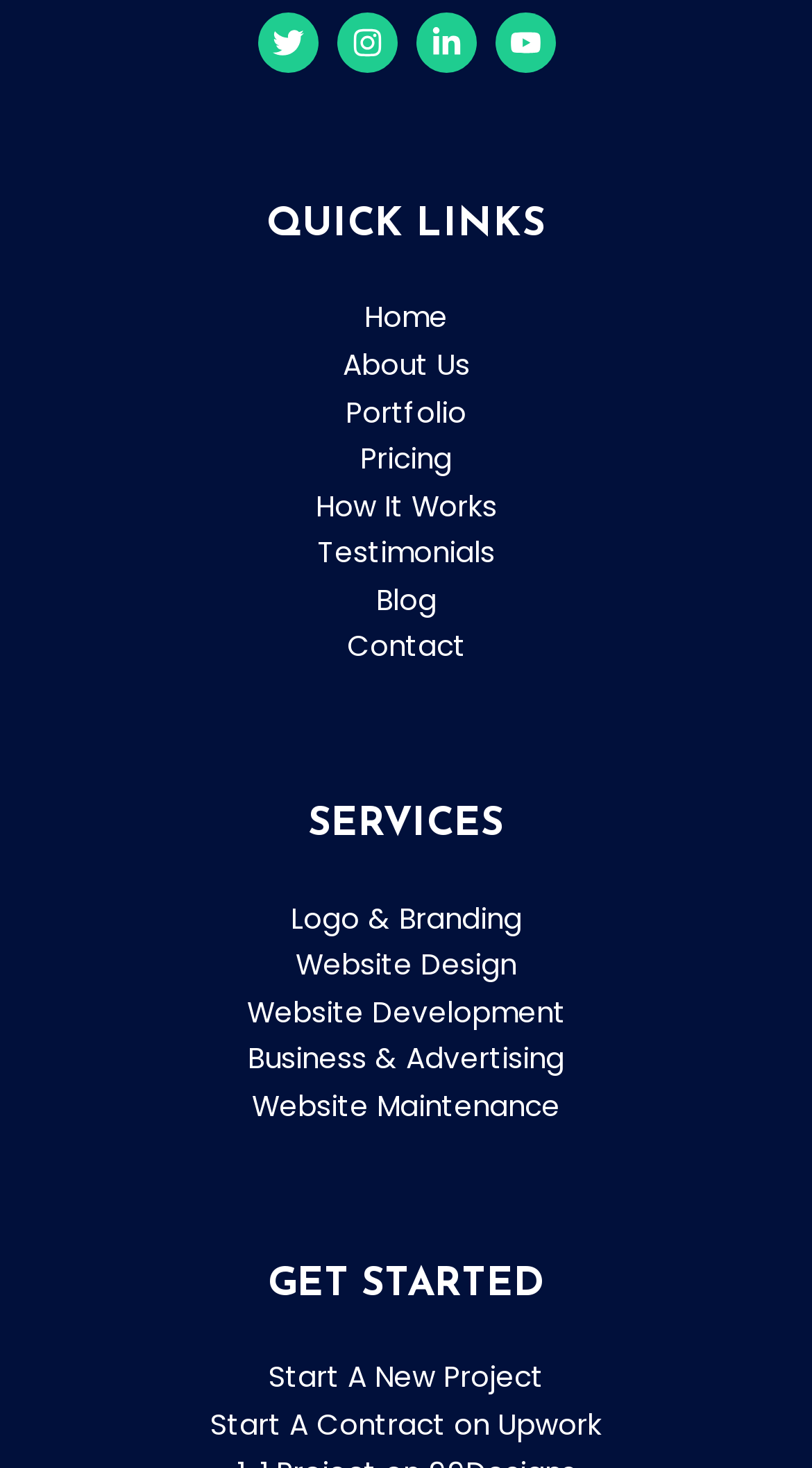Please identify the bounding box coordinates of the region to click in order to complete the given instruction: "start a new project". The coordinates should be four float numbers between 0 and 1, i.e., [left, top, right, bottom].

[0.331, 0.926, 0.669, 0.952]